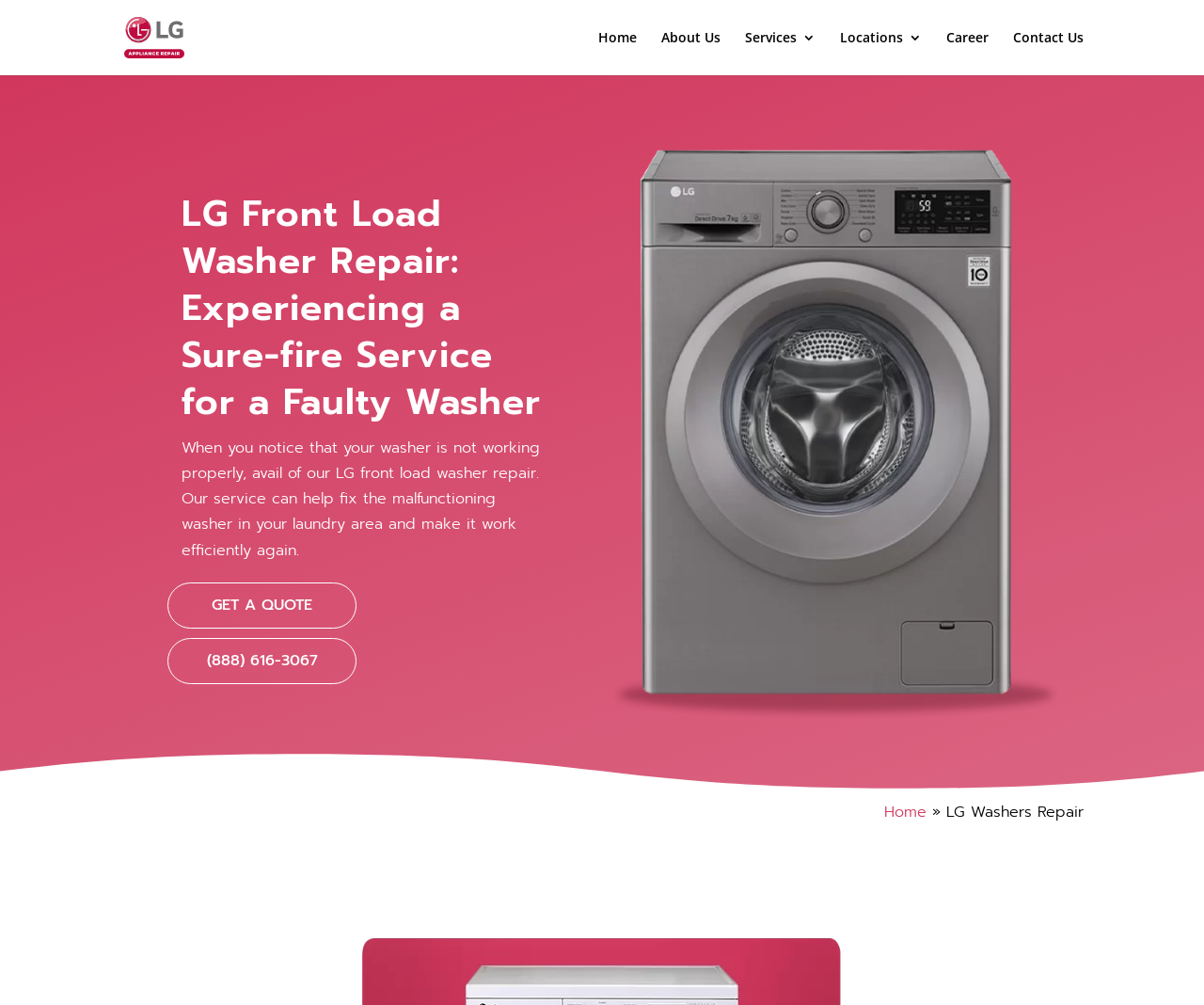What is the name of the webpage section? Examine the screenshot and reply using just one word or a brief phrase.

LG Washers Repair